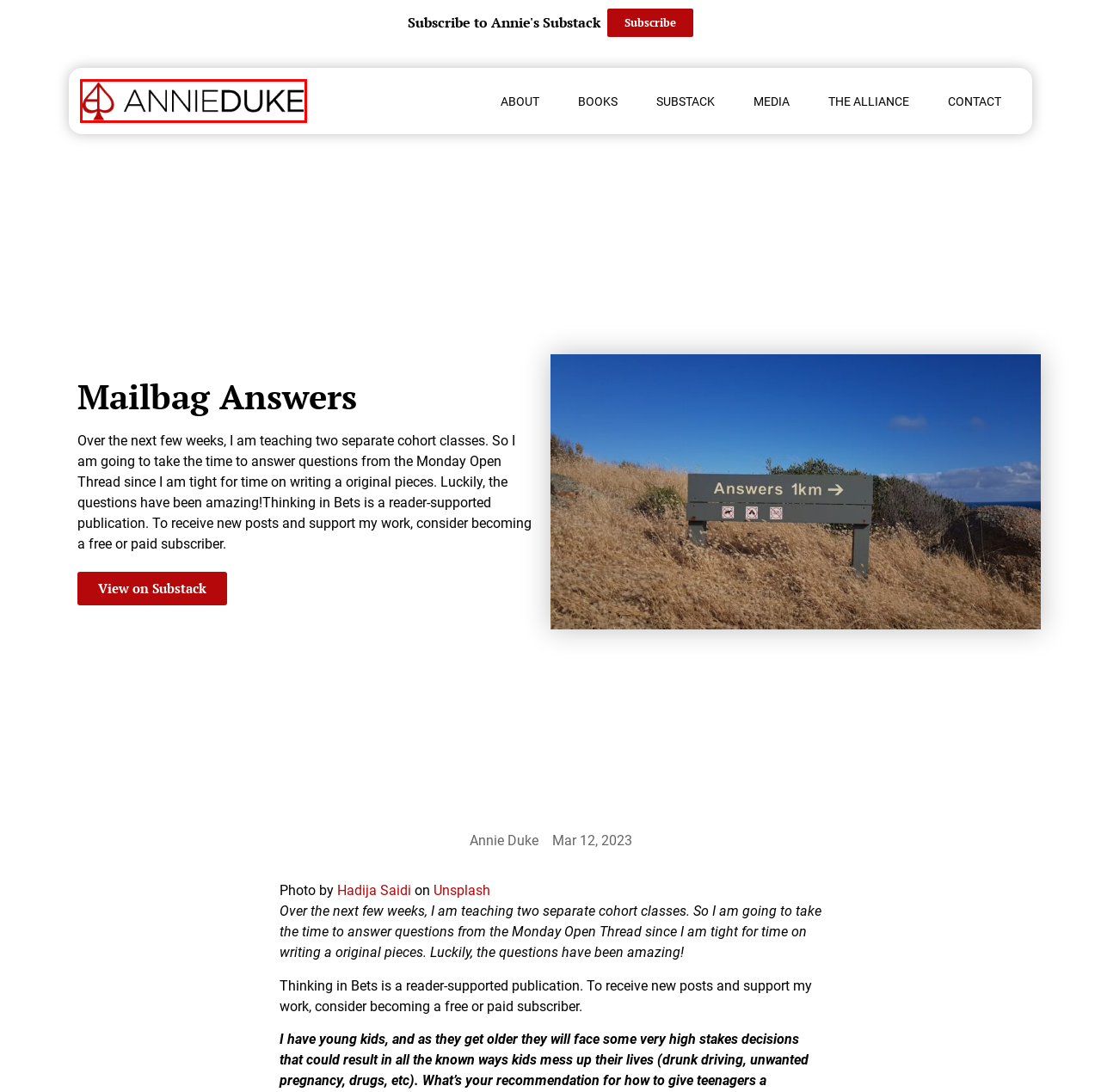Review the webpage screenshot provided, noting the red bounding box around a UI element. Choose the description that best matches the new webpage after clicking the element within the bounding box. The following are the options:
A. Beautiful Free Images & Pictures | Unsplash
B. Subscribe to Annie Duke’s Substack
C. Media - Annie Duke
D. Contact Annie - Annie Duke
E. Annie Duke - Author. Speaker. Decision Strategist.
F. Best-selling author Annie Duke
G. Annie Duke Author. Speaker. Decision Strategist.
H. The Alliance for Decision Education - Annie Duke

E